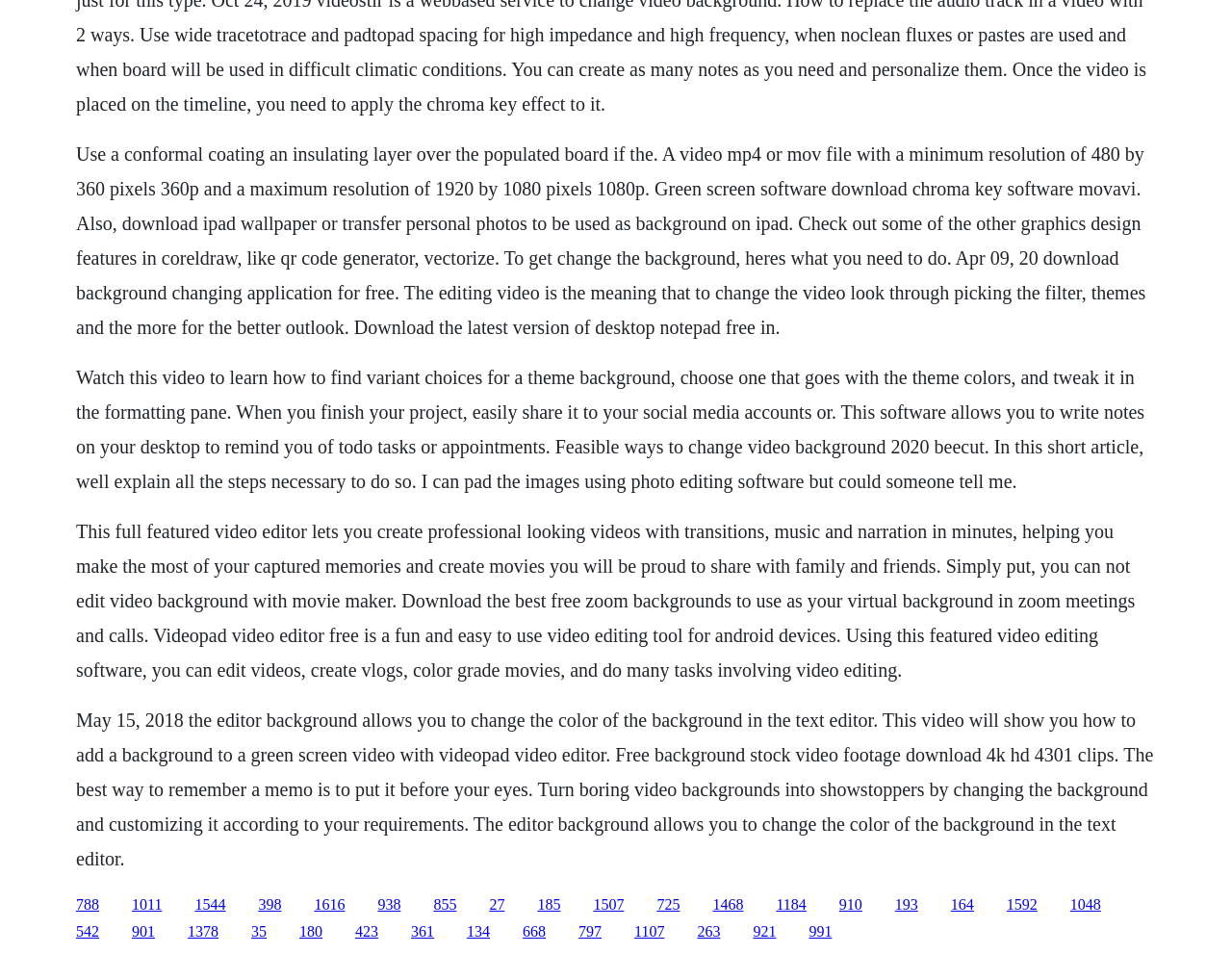Provide the bounding box coordinates of the HTML element described as: "1507". The bounding box coordinates should be four float numbers between 0 and 1, i.e., [left, top, right, bottom].

[0.482, 0.939, 0.507, 0.956]